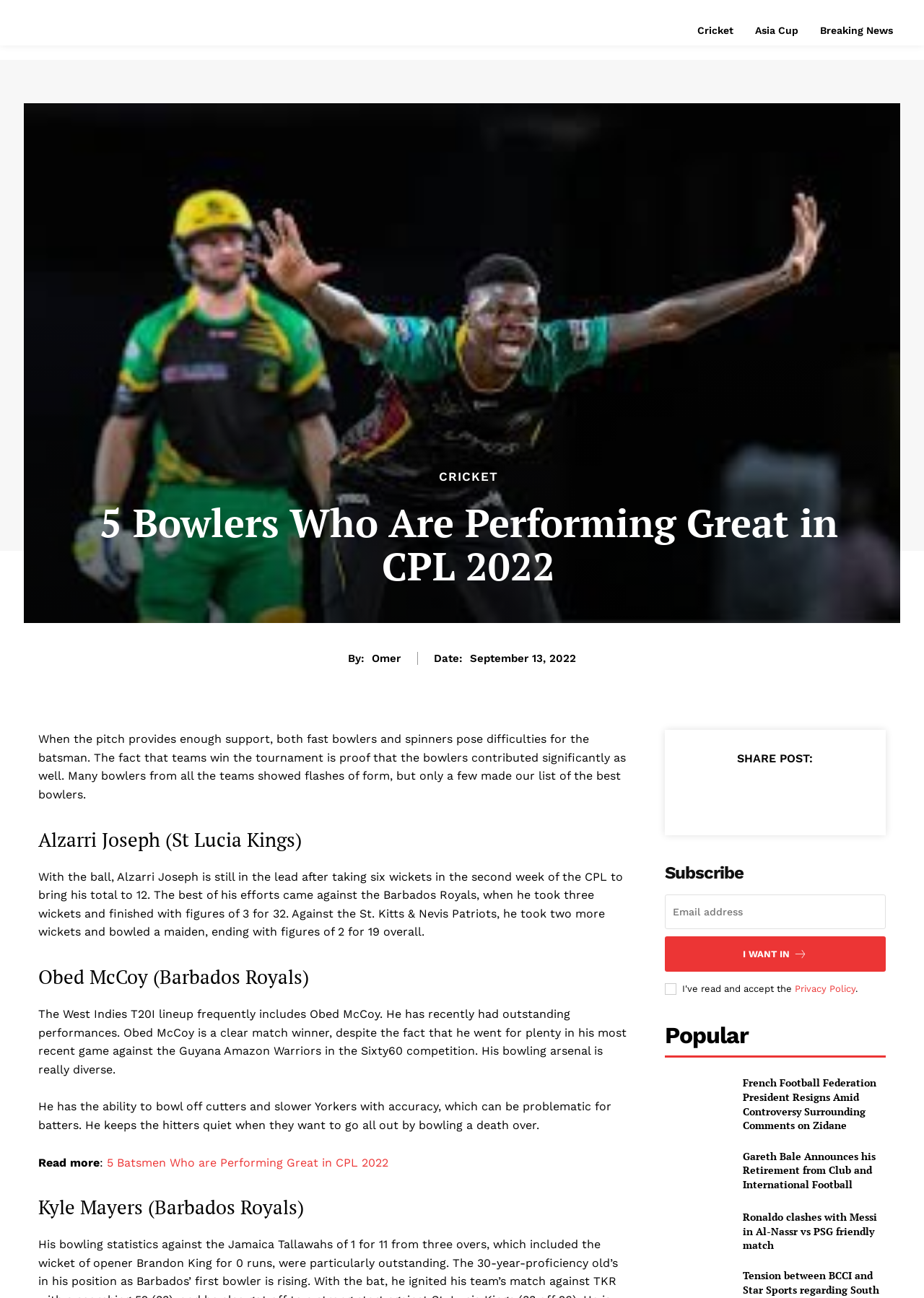What is the name of the bowler who took six wickets in the second week of the CPL?
Please respond to the question with a detailed and well-explained answer.

The article mentions 'With the ball, Alzarri Joseph is still in the lead after taking six wickets in the second week of the CPL to bring his total to 12.'